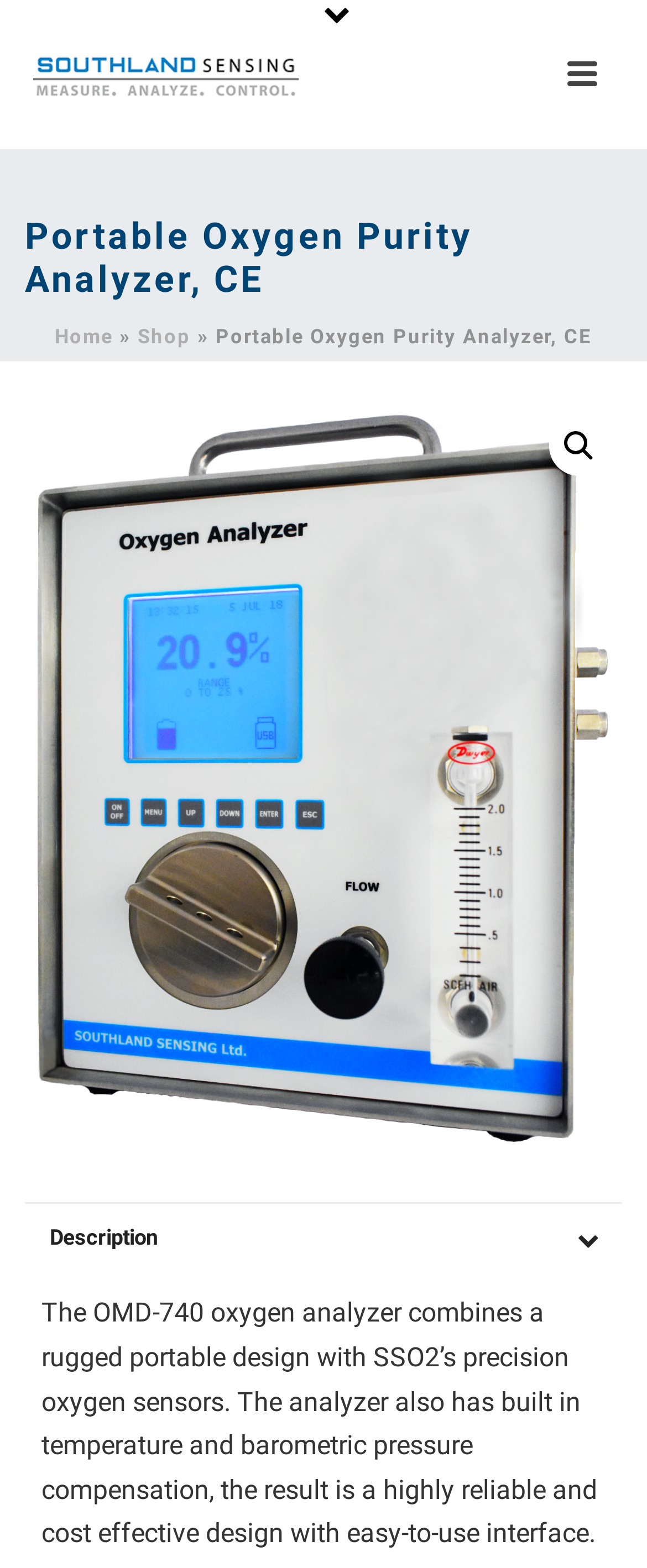Respond to the question below with a concise word or phrase:
What is the design of the oxygen analyzer?

Rugged portable